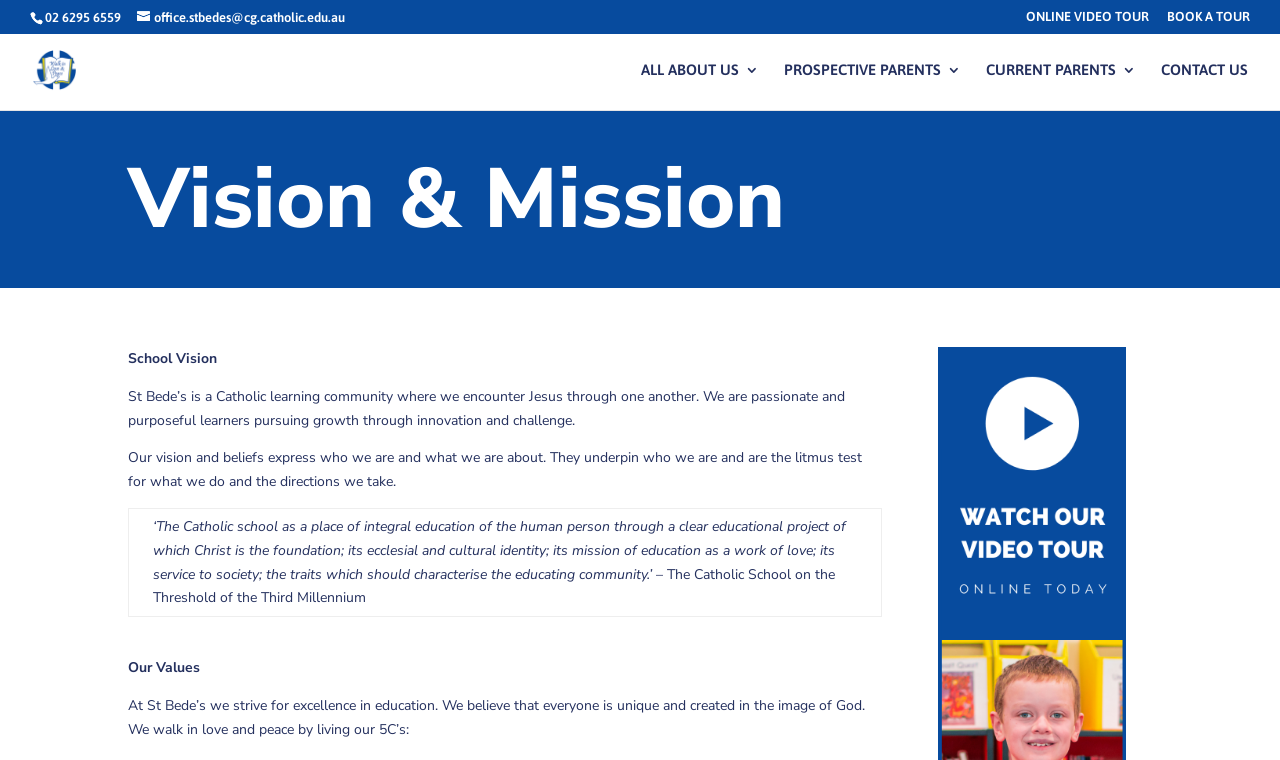Look at the image and write a detailed answer to the question: 
What are the 5C's of St Bede's?

I looked at the section about the school's values, where it mentions 'We walk in love and peace by living our 5C’s:', but it doesn't explicitly state what the 5C's are.